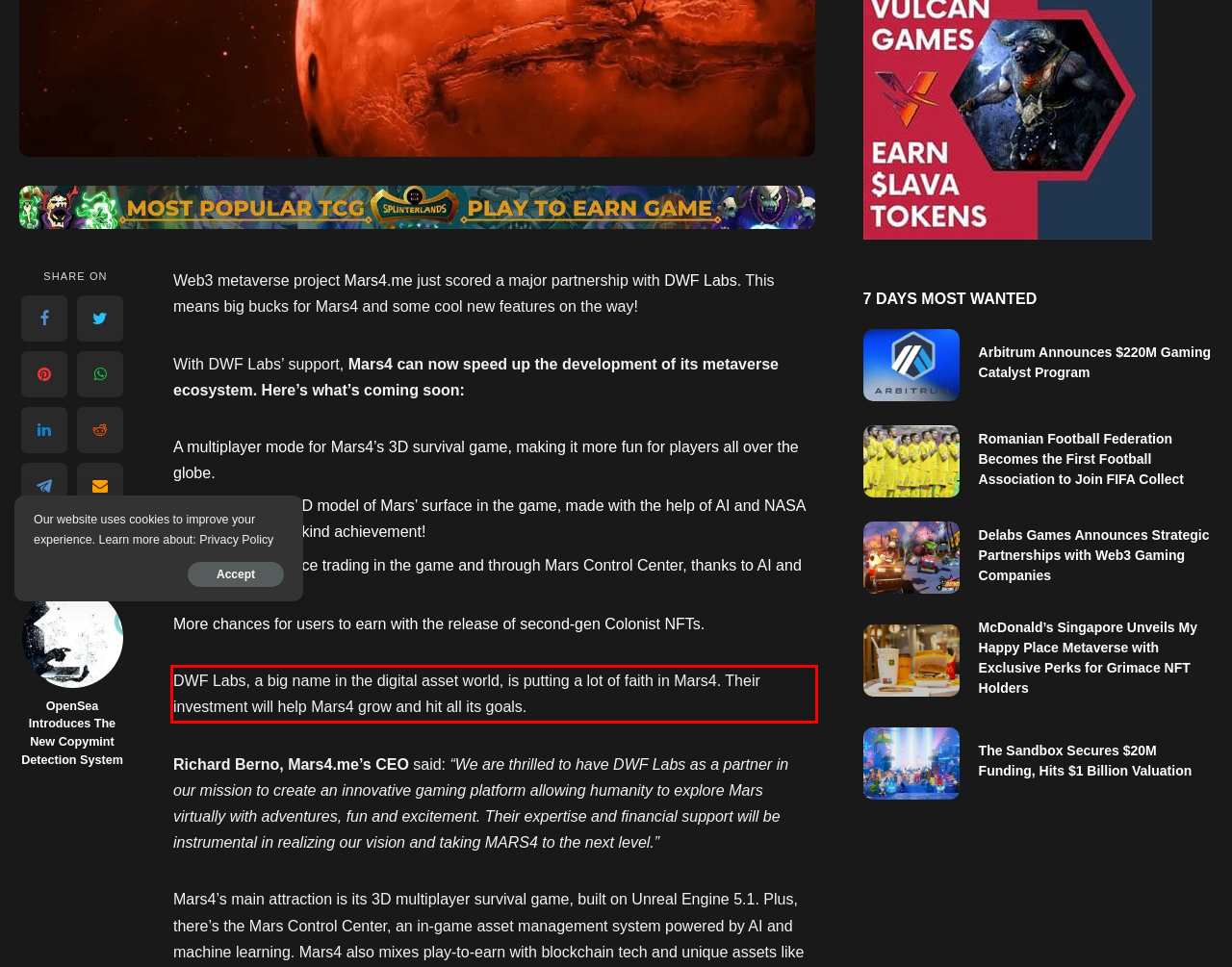You are given a screenshot of a webpage with a UI element highlighted by a red bounding box. Please perform OCR on the text content within this red bounding box.

DWF Labs, a big name in the digital asset world, is putting a lot of faith in Mars4. Their investment will help Mars4 grow and hit all its goals.